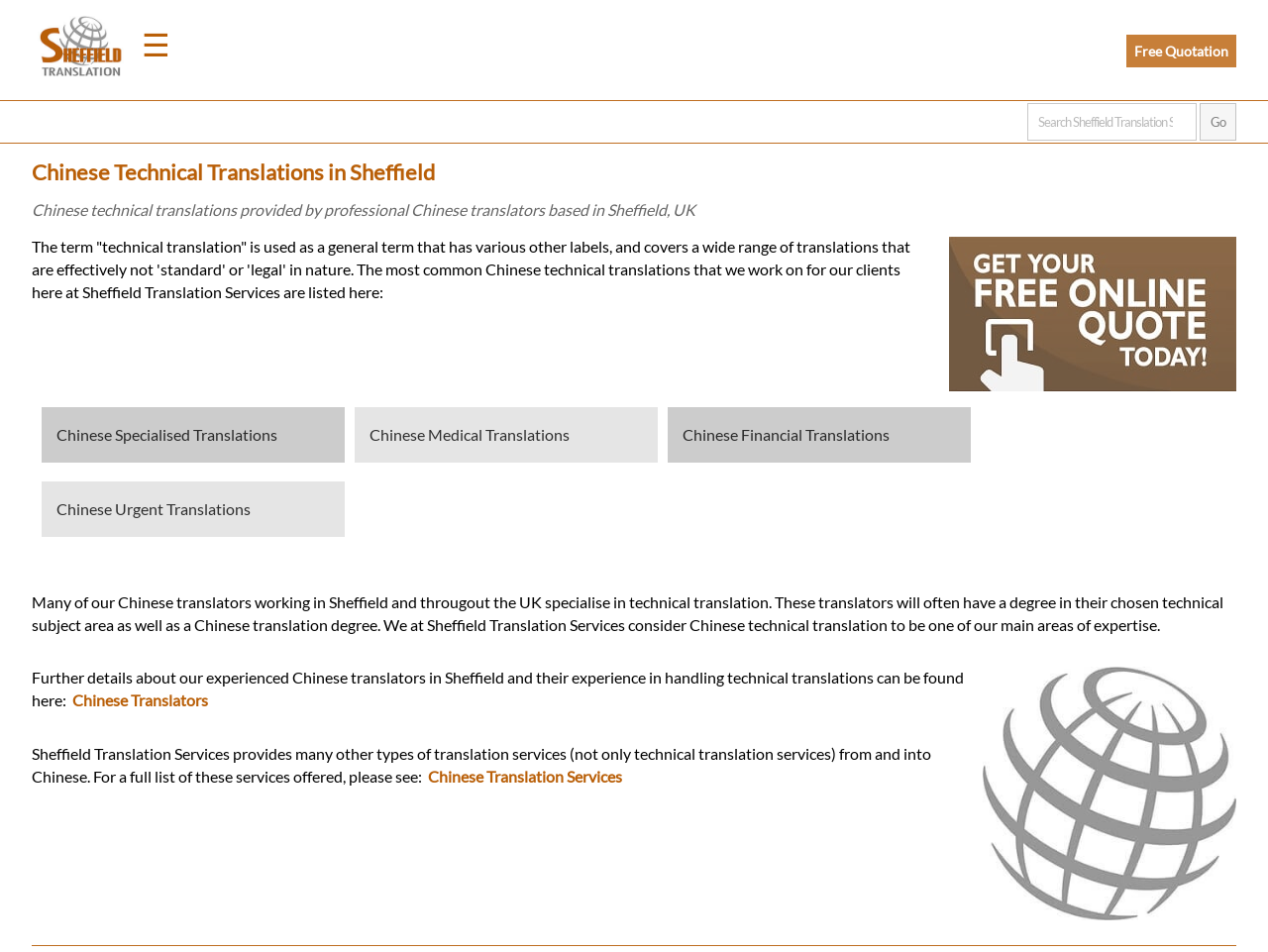Could you highlight the region that needs to be clicked to execute the instruction: "Click the menu button"?

[0.1, 0.01, 0.146, 0.083]